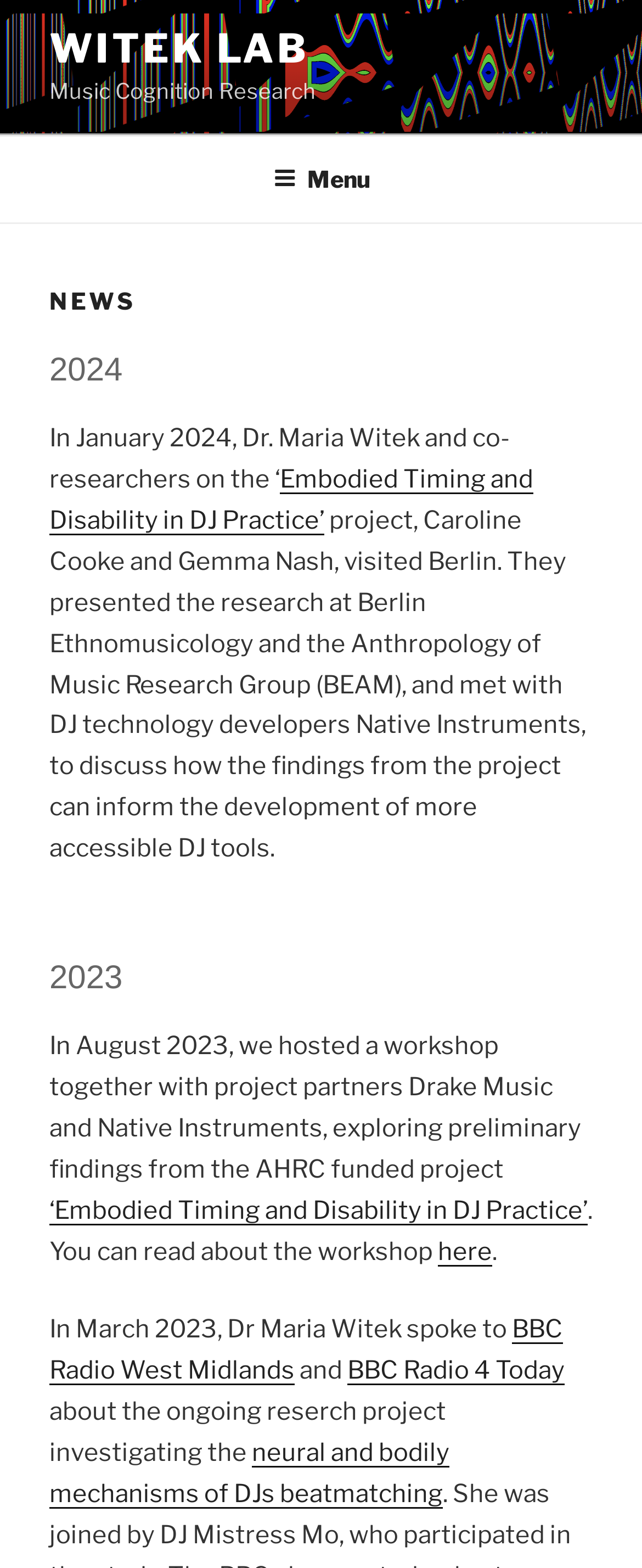How many years of news are listed?
Based on the image, respond with a single word or phrase.

2